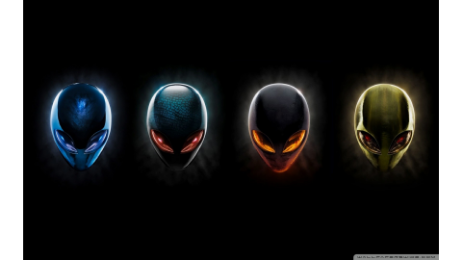How many alien heads are featured in the image?
Please provide a single word or phrase as your answer based on the screenshot.

Four